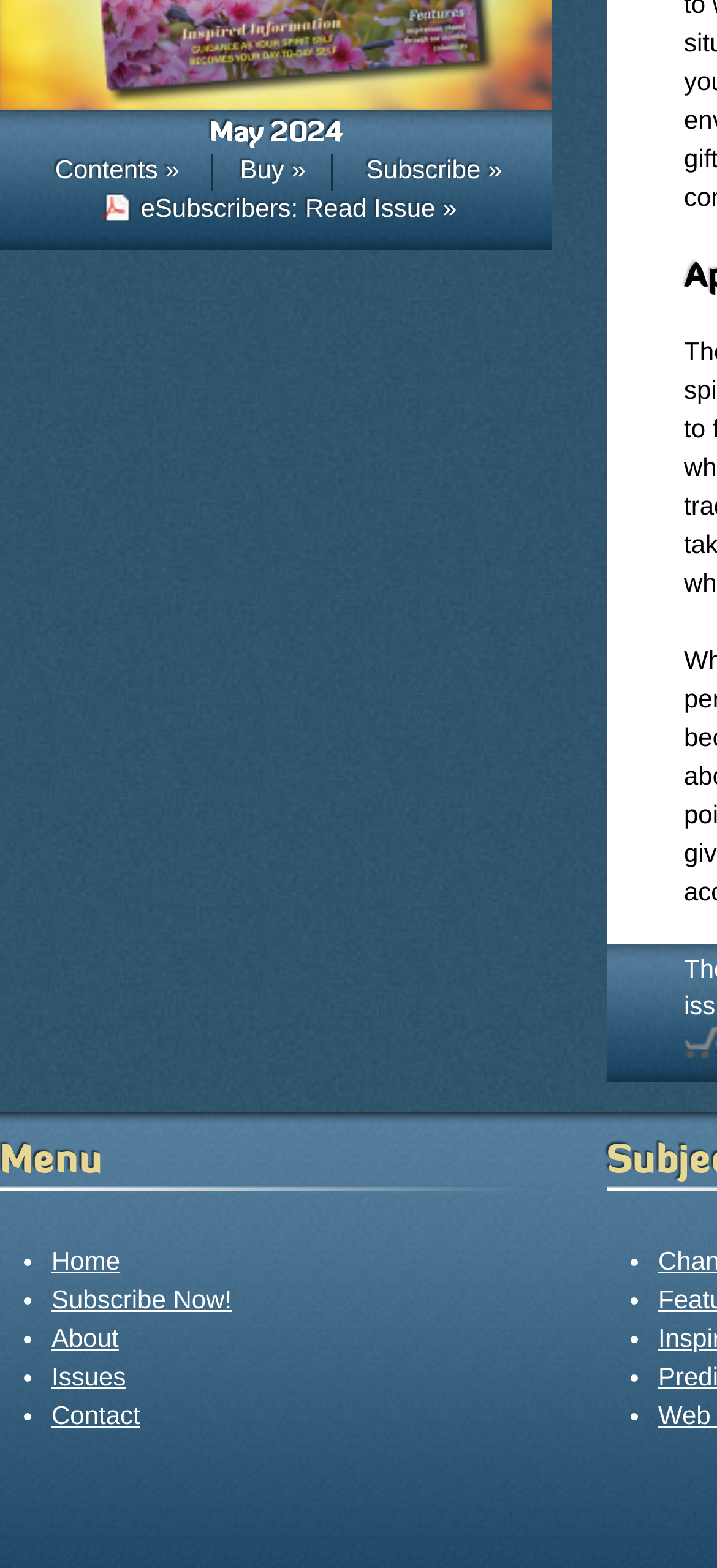Please answer the following question using a single word or phrase: 
What is the position of the 'Subscribe' link?

Middle